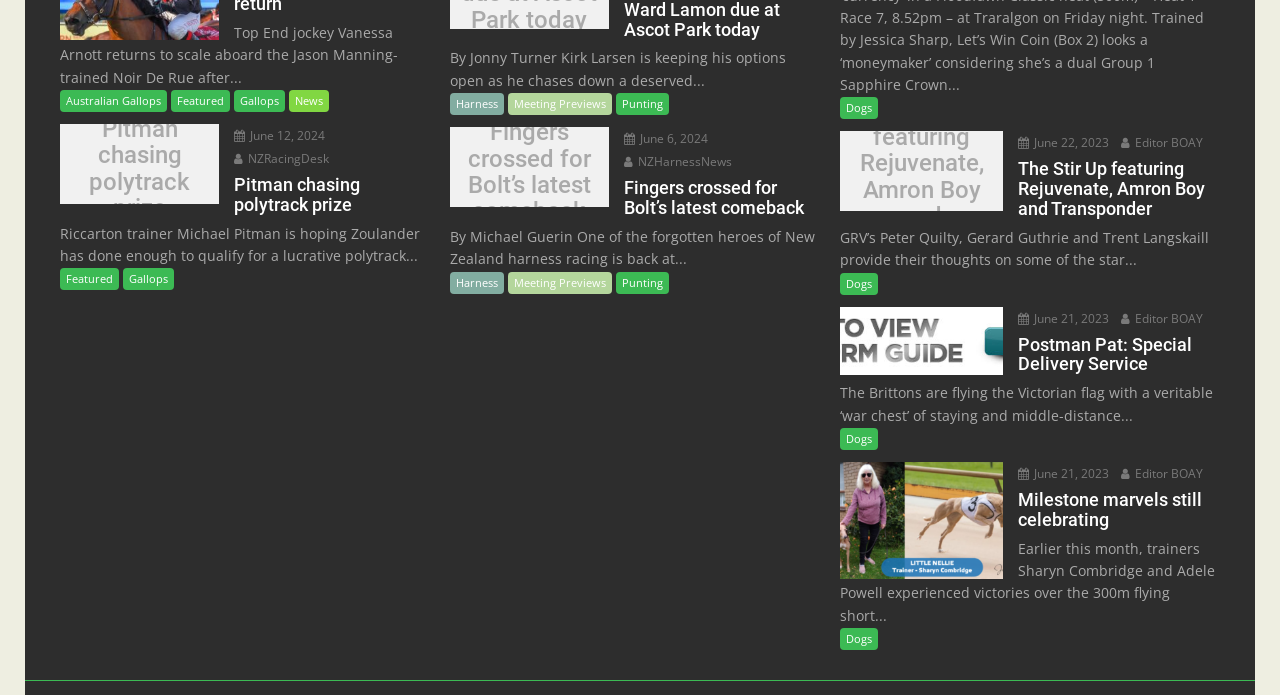Identify the bounding box of the HTML element described as: "June 12, 2024".

[0.183, 0.183, 0.254, 0.207]